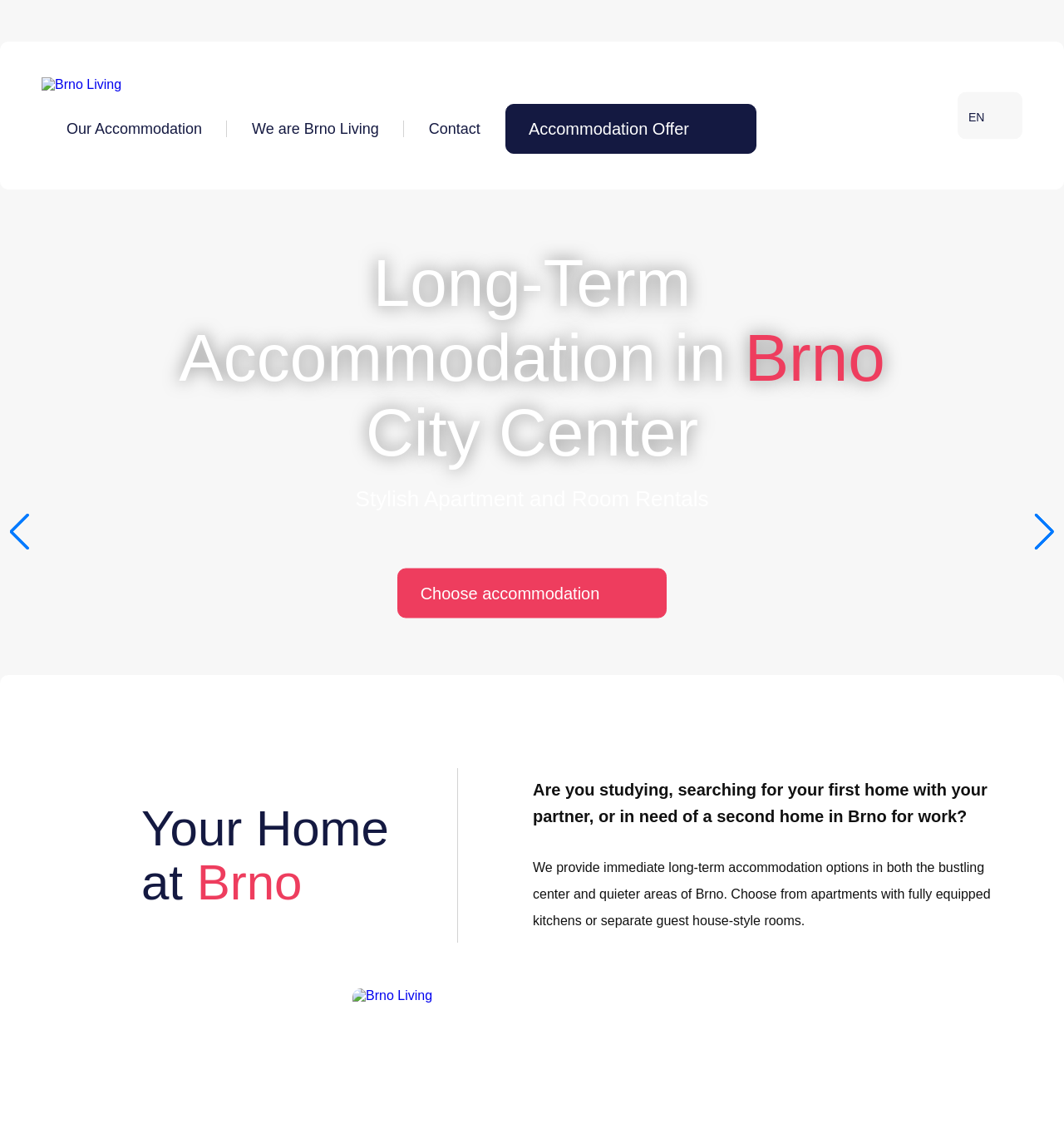Bounding box coordinates are given in the format (top-left x, top-left y, bottom-right x, bottom-right y). All values should be floating point numbers between 0 and 1. Provide the bounding box coordinate for the UI element described as: EN

[0.9, 0.08, 0.961, 0.121]